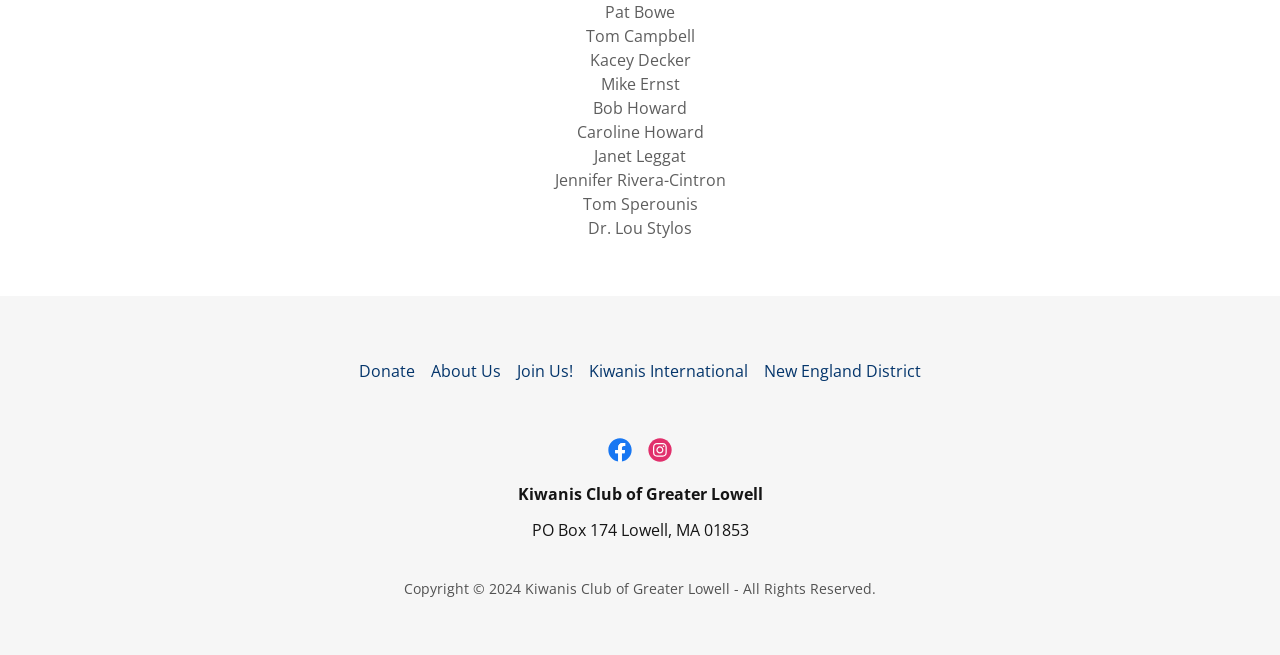Answer the following query with a single word or phrase:
How many social media links are there?

2